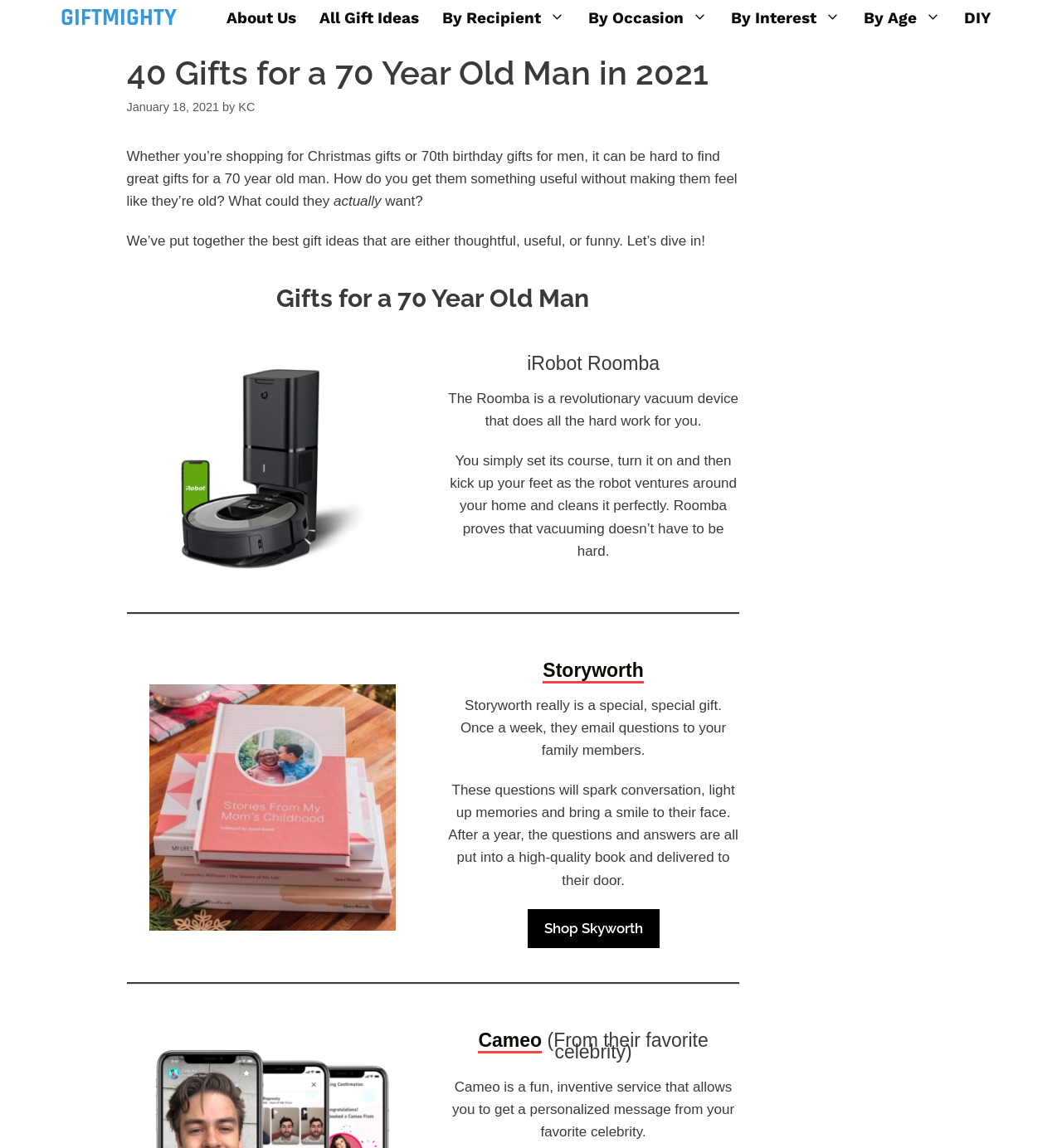Locate the bounding box coordinates of the region to be clicked to comply with the following instruction: "Get a personalized message from a celebrity on Cameo". The coordinates must be four float numbers between 0 and 1, in the form [left, top, right, bottom].

[0.45, 0.897, 0.51, 0.918]